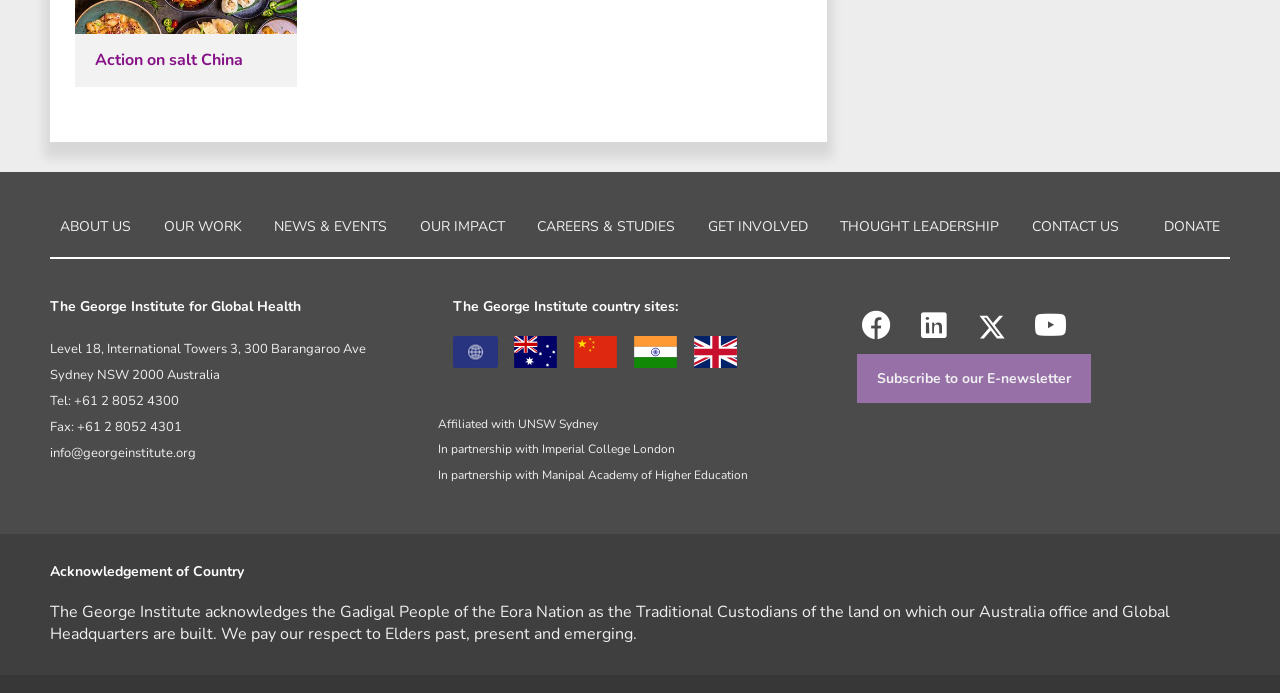Determine the bounding box of the UI component based on this description: "News & Events". The bounding box coordinates should be four float values between 0 and 1, i.e., [left, top, right, bottom].

[0.206, 0.307, 0.32, 0.349]